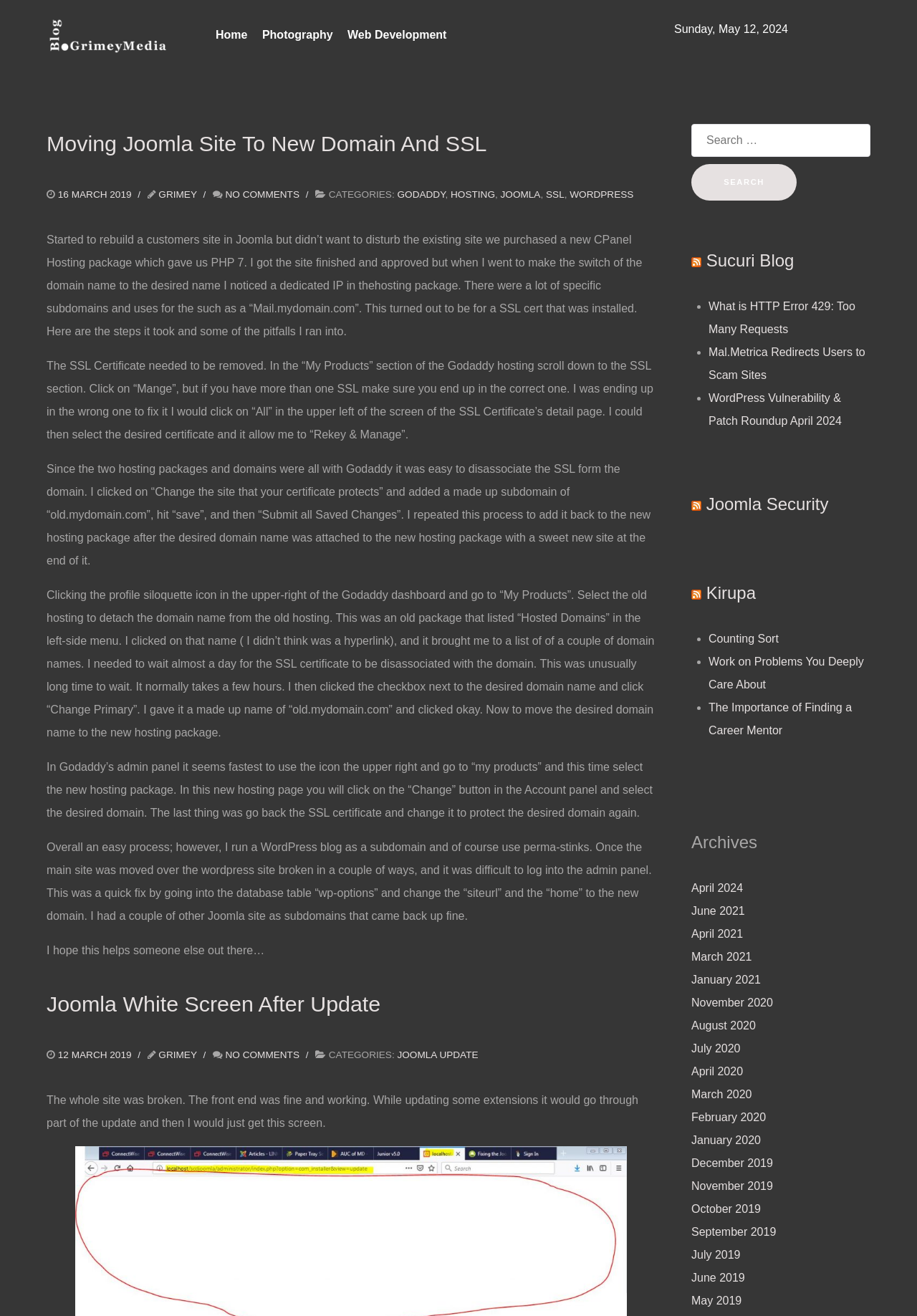Please identify the bounding box coordinates of the area that needs to be clicked to follow this instruction: "Click on the 'Home' link".

[0.235, 0.02, 0.27, 0.036]